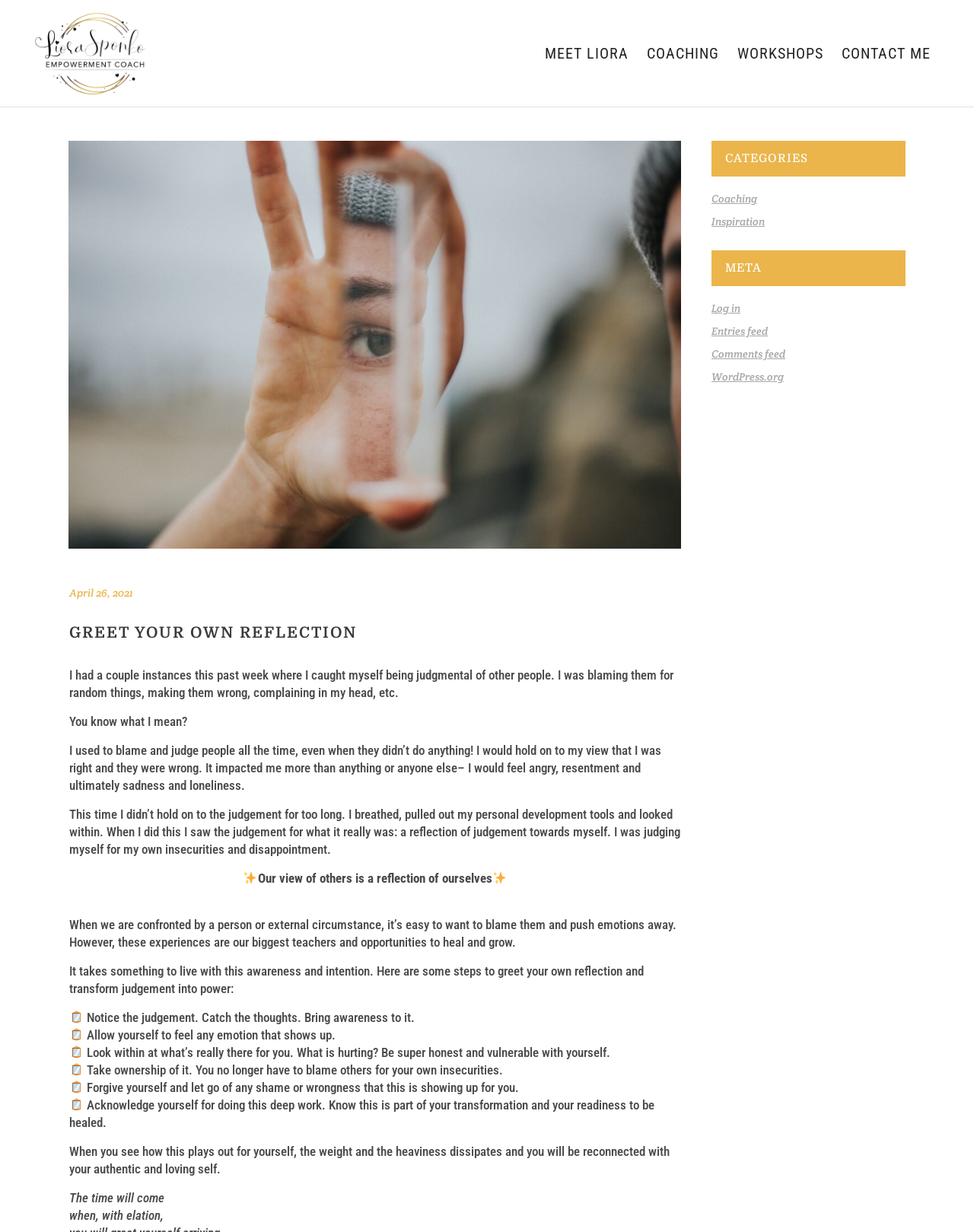Specify the bounding box coordinates of the area that needs to be clicked to achieve the following instruction: "Click on Log in".

[0.73, 0.245, 0.76, 0.256]